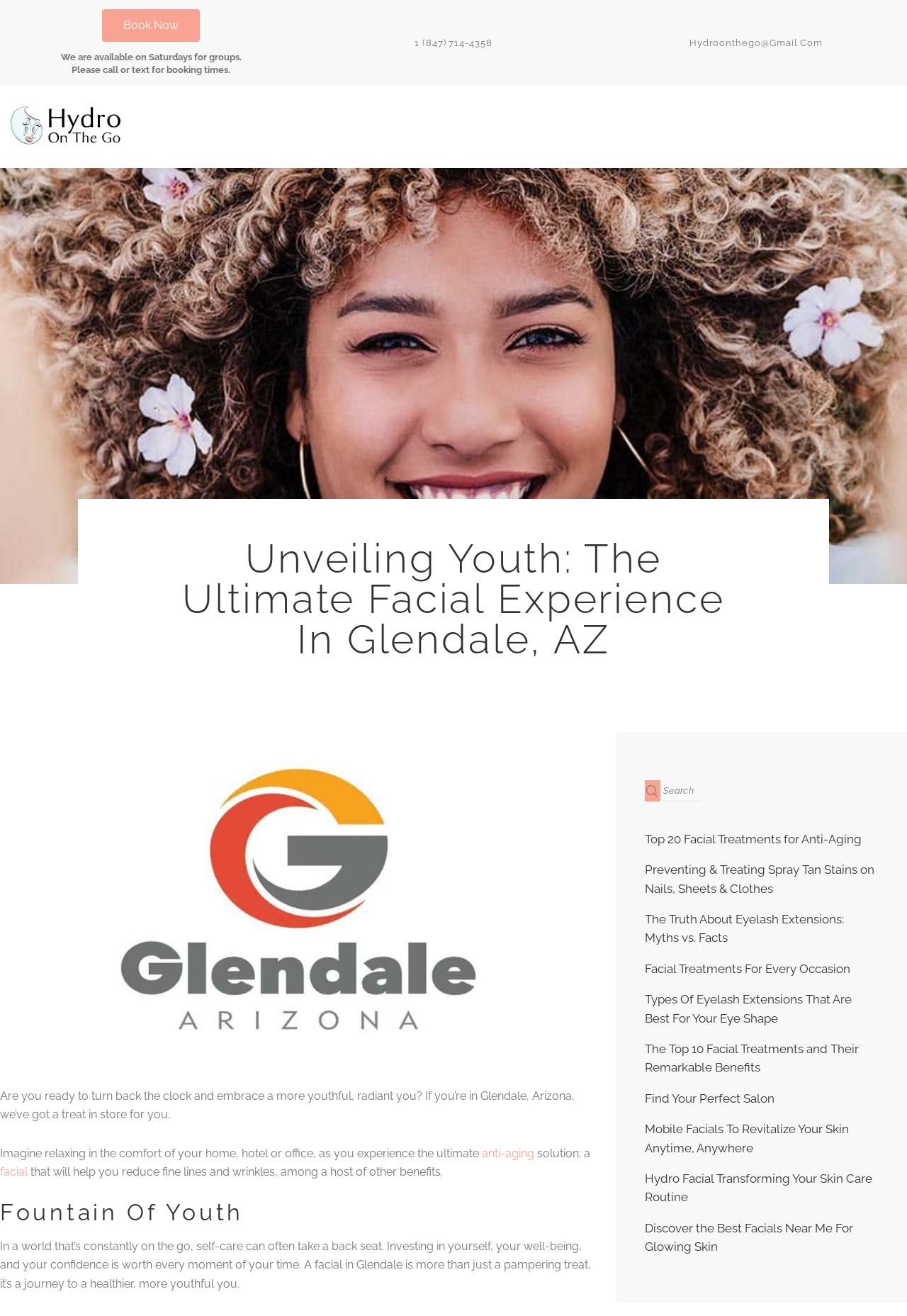Please mark the clickable region by giving the bounding box coordinates needed to complete this instruction: "Add Extenders to cart".

None